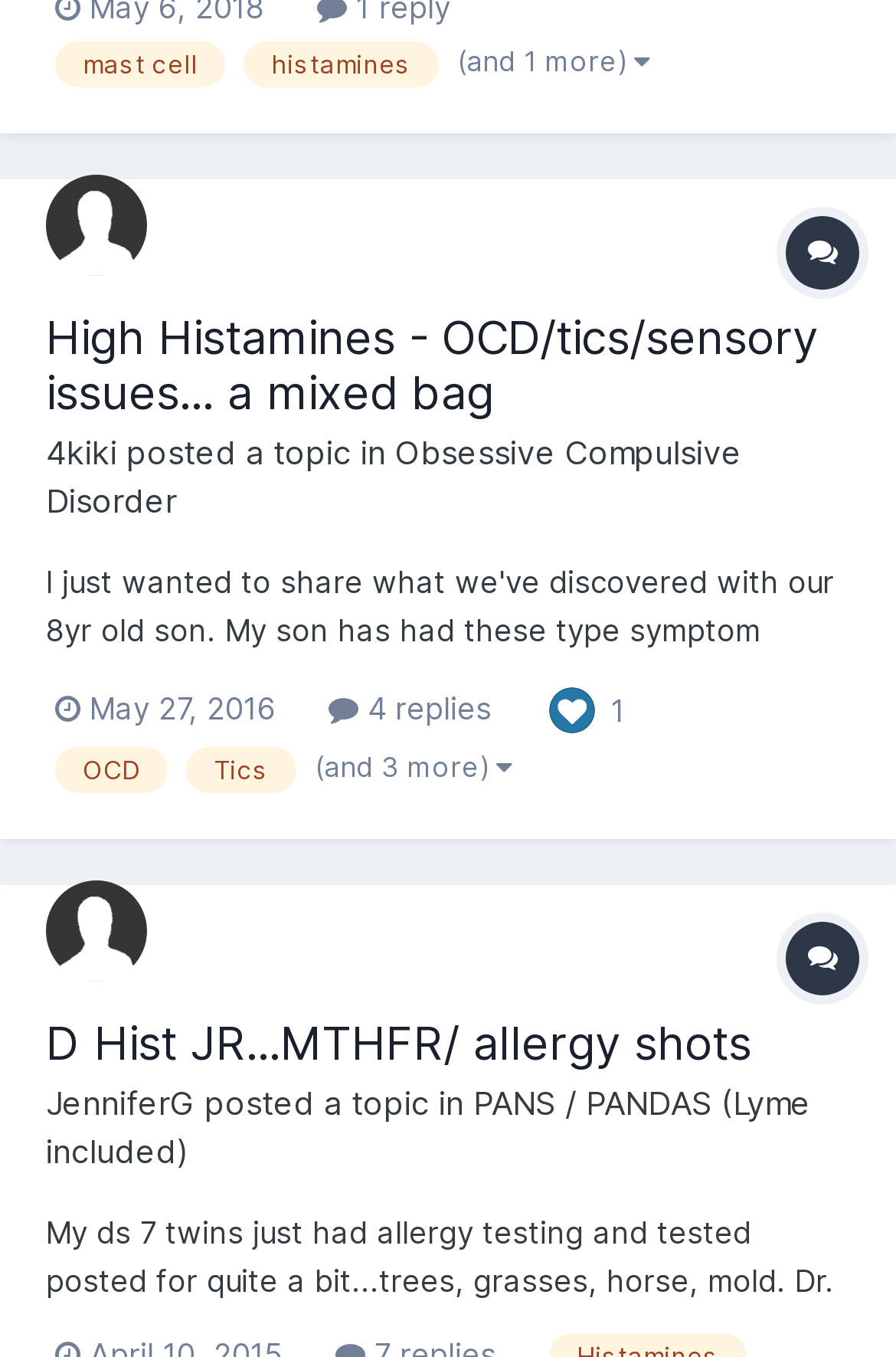Find the bounding box coordinates of the UI element according to this description: "title="See who reacted "Like""".

[0.608, 0.507, 0.669, 0.534]